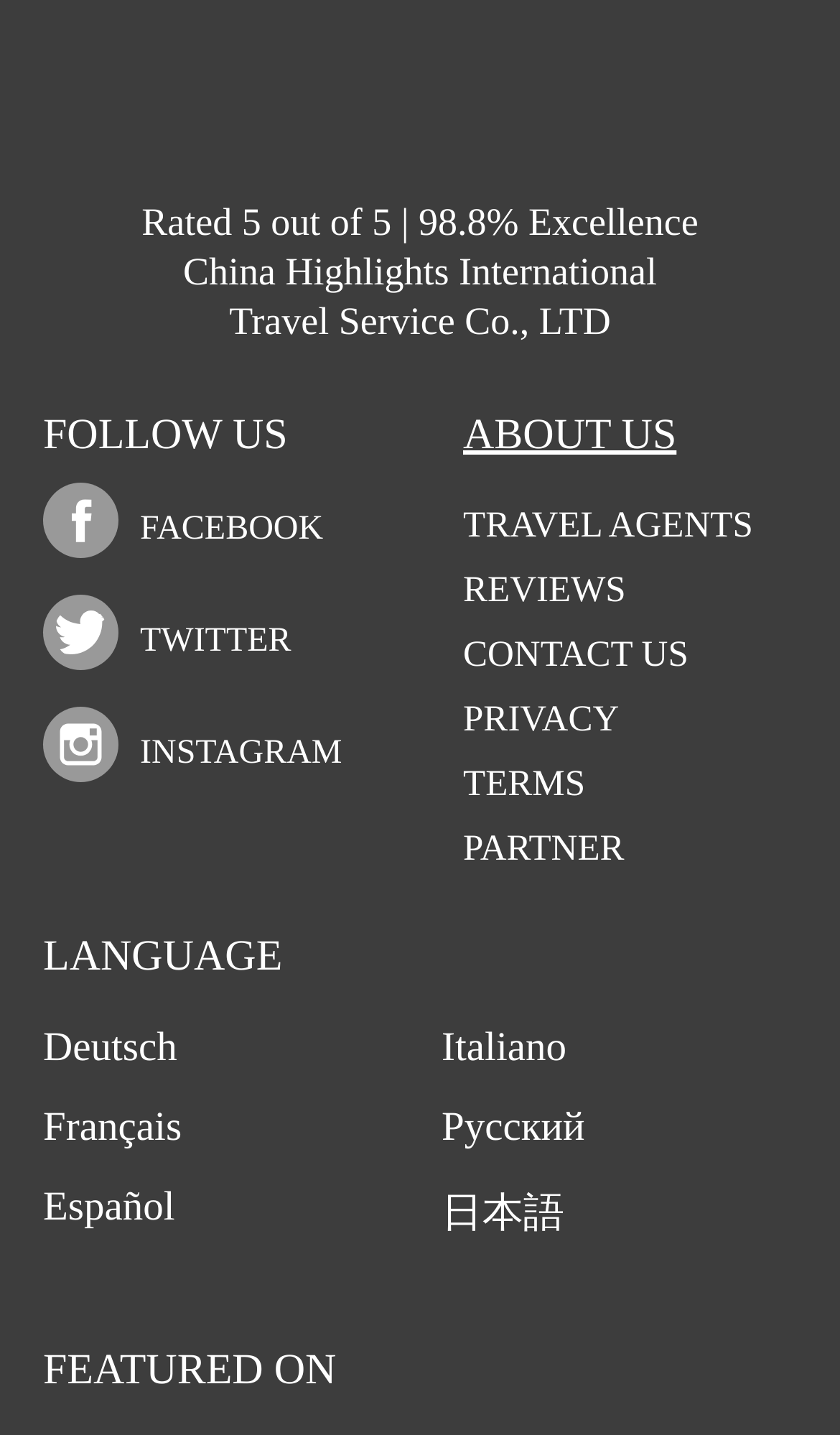Find the bounding box coordinates for the UI element that matches this description: "Transect science".

None